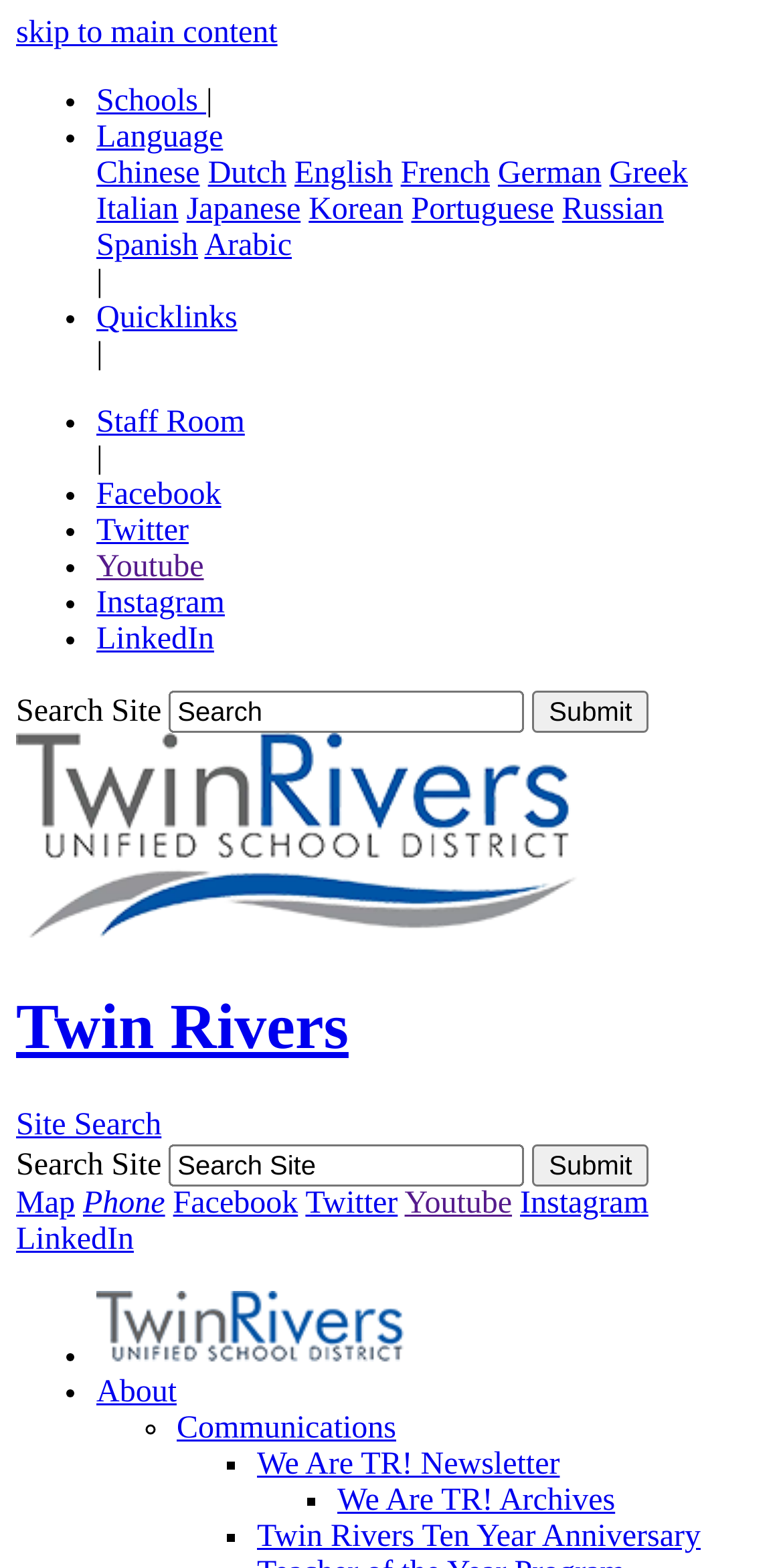Bounding box coordinates are to be given in the format (top-left x, top-left y, bottom-right x, bottom-right y). All values must be floating point numbers between 0 and 1. Provide the bounding box coordinate for the UI element described as: Facebook

[0.221, 0.757, 0.381, 0.778]